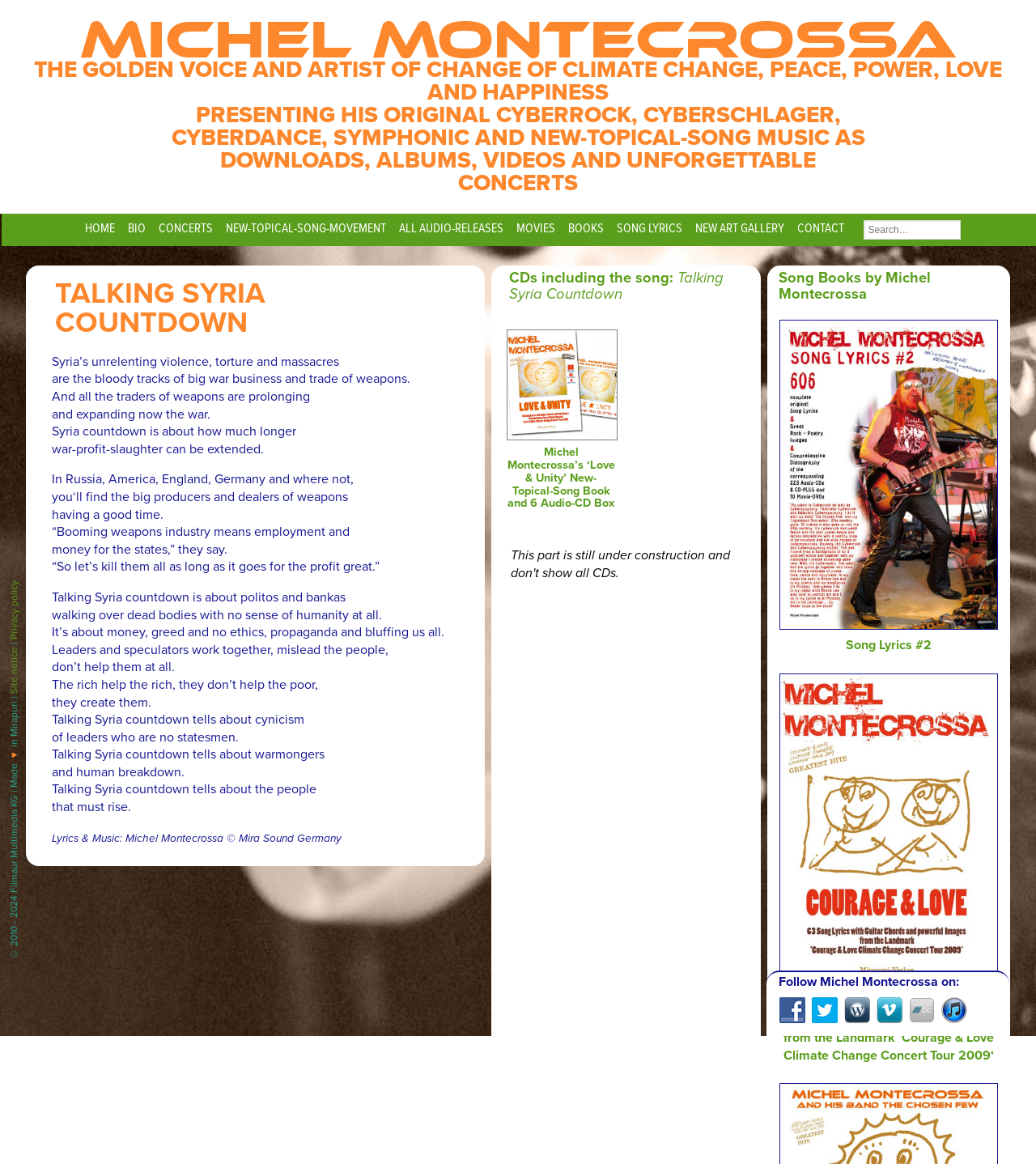Provide an in-depth caption for the webpage.

This webpage is dedicated to Michel Montecrossa, an artist and musician, with a focus on his song "Talking Syria Countdown". At the top of the page, there is a heading with the artist's name, followed by a brief description of his work. Below this, there are several links to different sections of the website, including "Home", "Bio", "Concerts", and more.

The main content of the page is an article about the song "Talking Syria Countdown", which is a critical commentary on the Syrian war and the role of politicians and weapons dealers in perpetuating the conflict. The article is divided into several paragraphs, each with a heading and a block of text. The text is written in a poetic and emotive style, with a strong emphasis on the human cost of war and the need for change.

To the right of the article, there is a section with links to CDs and songbooks featuring Michel Montecrossa's music, including "Love & Unity CD-Box and Book" and "Song Books by Michel Montecrossa". There are also several images of CD covers and book covers.

At the bottom of the page, there is a section with links to follow Michel Montecrossa on various social media platforms, including Facebook, Twitter, Wordpress, Vimeo, Bandcamp, and iTunes. There is also a copyright notice and a link to the site's privacy policy.

Overall, the webpage is a showcase for Michel Montecrossa's music and art, with a focus on his song "Talking Syria Countdown" and its message of peace and social justice.